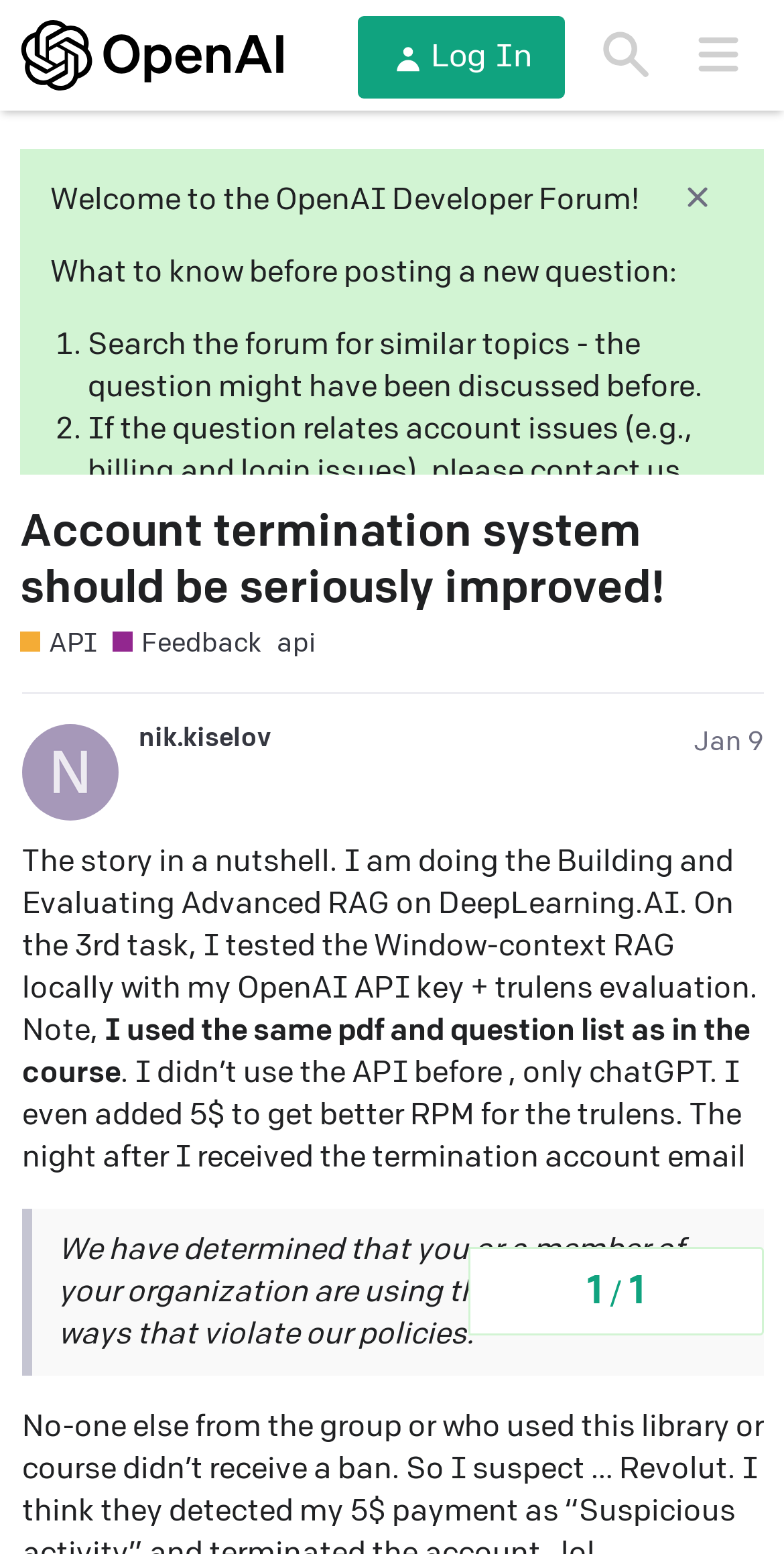Locate and extract the text of the main heading on the webpage.

Account termination system should be seriously improved!